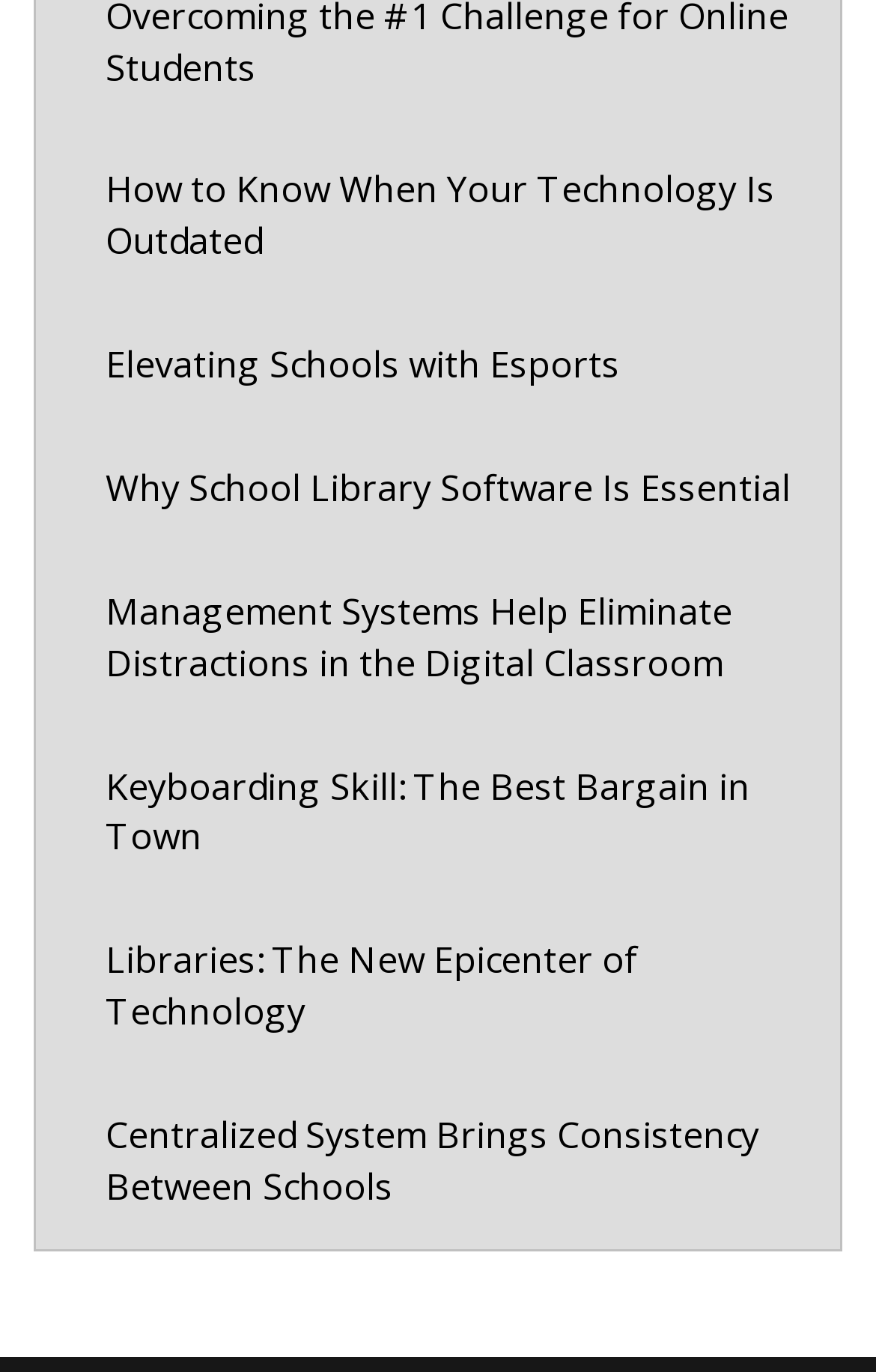What is the topic of the first link?
Give a one-word or short phrase answer based on the image.

Outdated Technology